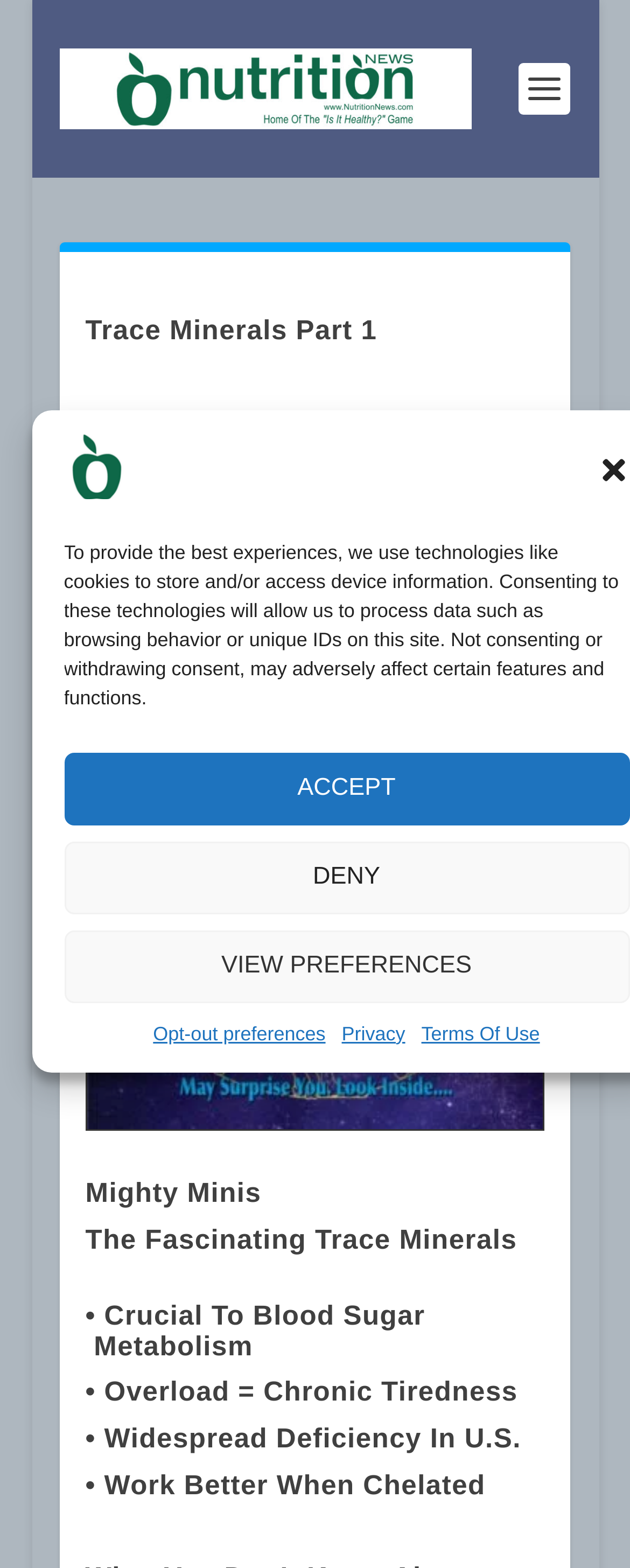What is the topic of the article?
Answer the question with just one word or phrase using the image.

Trace Minerals